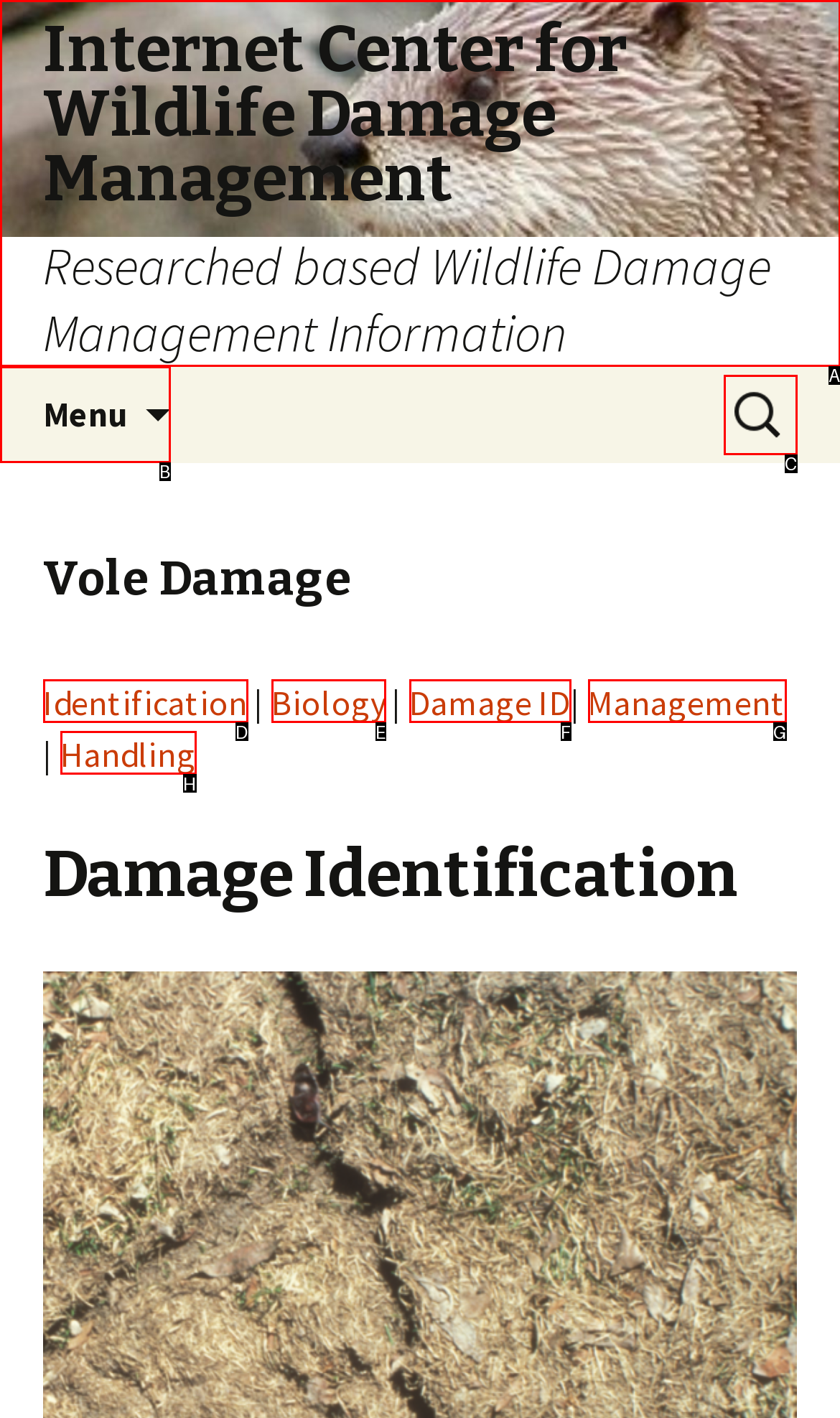Tell me which option best matches this description: Damage ID
Answer with the letter of the matching option directly from the given choices.

F